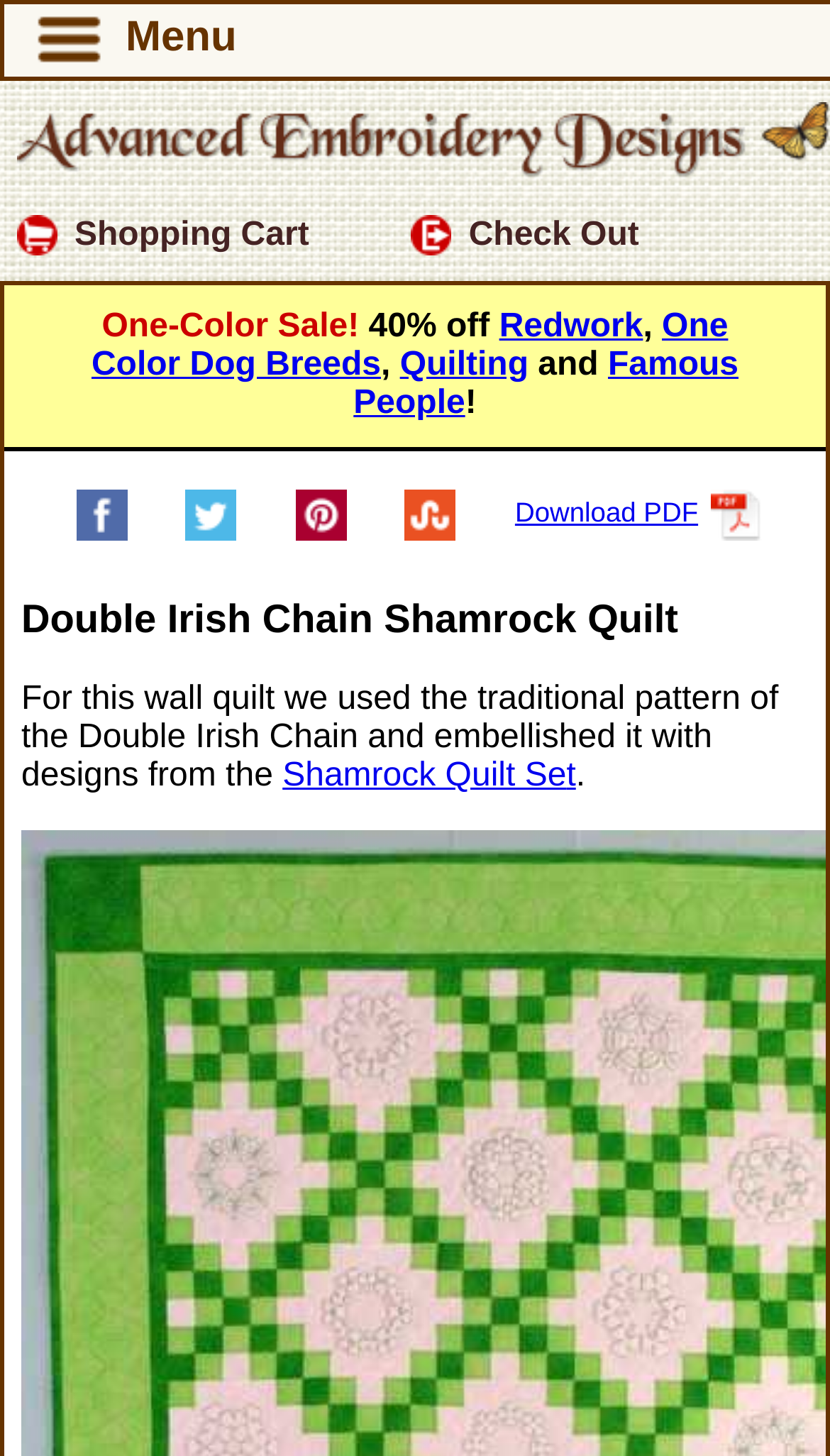Provide the bounding box coordinates of the HTML element described by the text: "Shamrock Quilt Se". The coordinates should be in the format [left, top, right, bottom] with values between 0 and 1.

[0.34, 0.521, 0.682, 0.546]